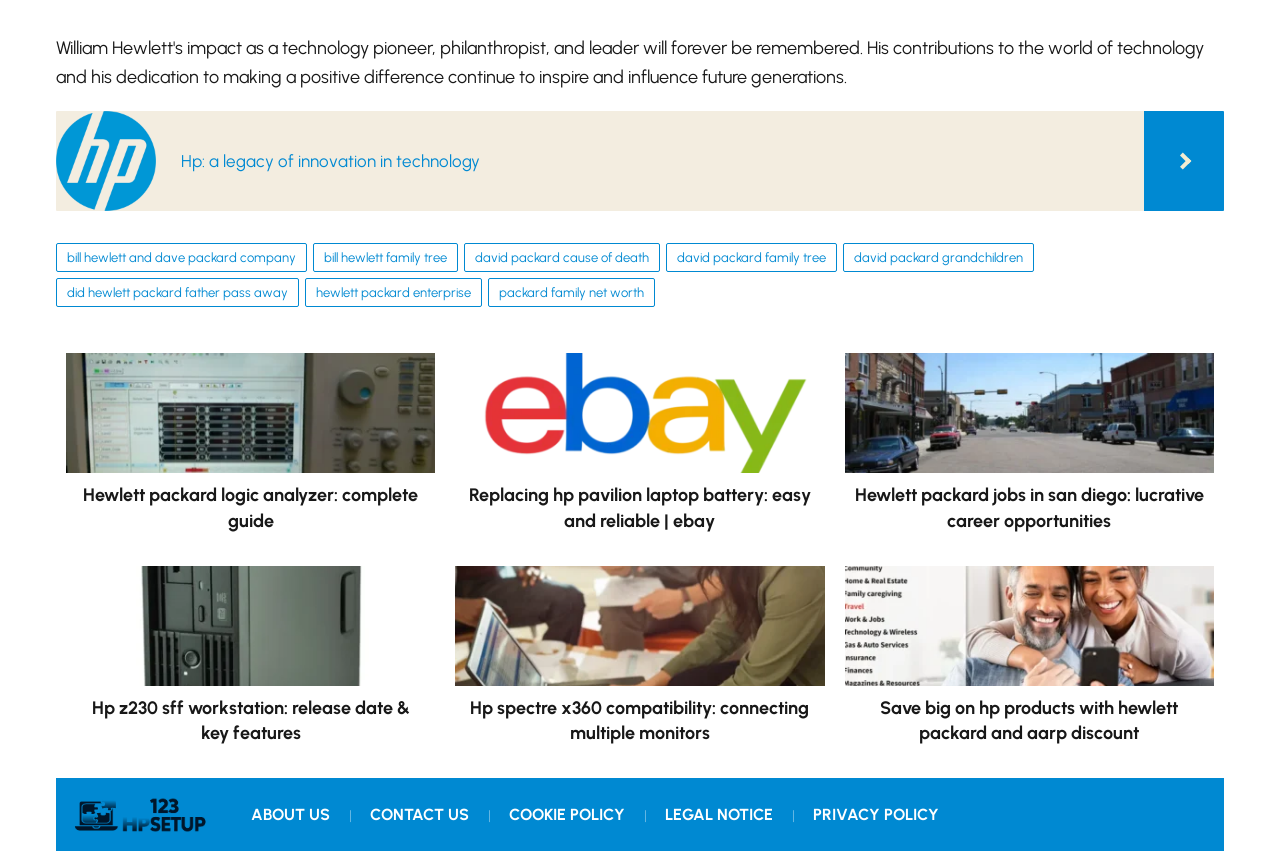How many links are in the footer section?
Based on the visual content, answer with a single word or a brief phrase.

5